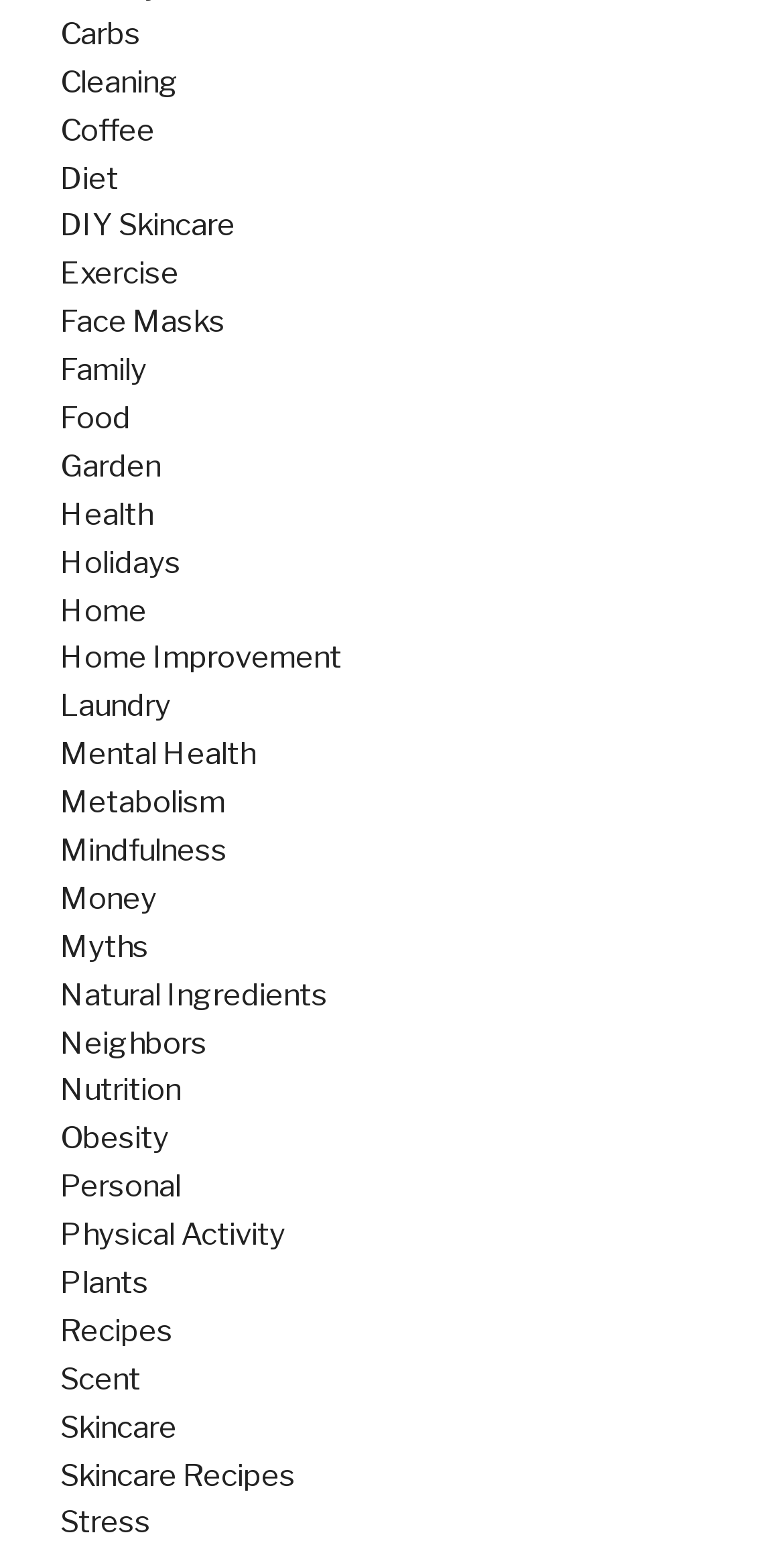Please answer the following question using a single word or phrase: 
Are there any categories related to finance?

Yes